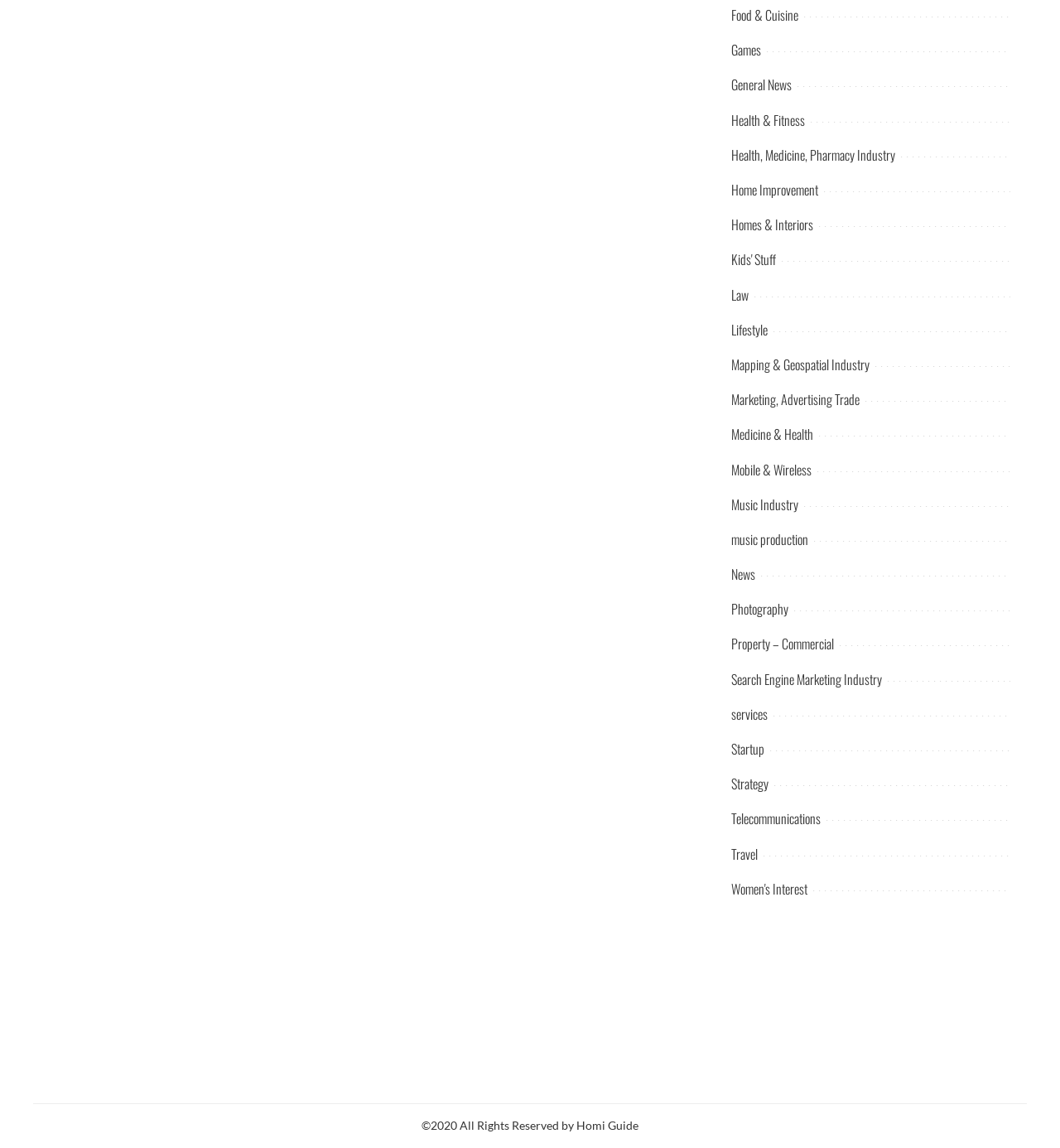Locate the bounding box coordinates of the clickable area to execute the instruction: "Visit the Home Improvement page". Provide the coordinates as four float numbers between 0 and 1, represented as [left, top, right, bottom].

[0.69, 0.157, 0.772, 0.174]